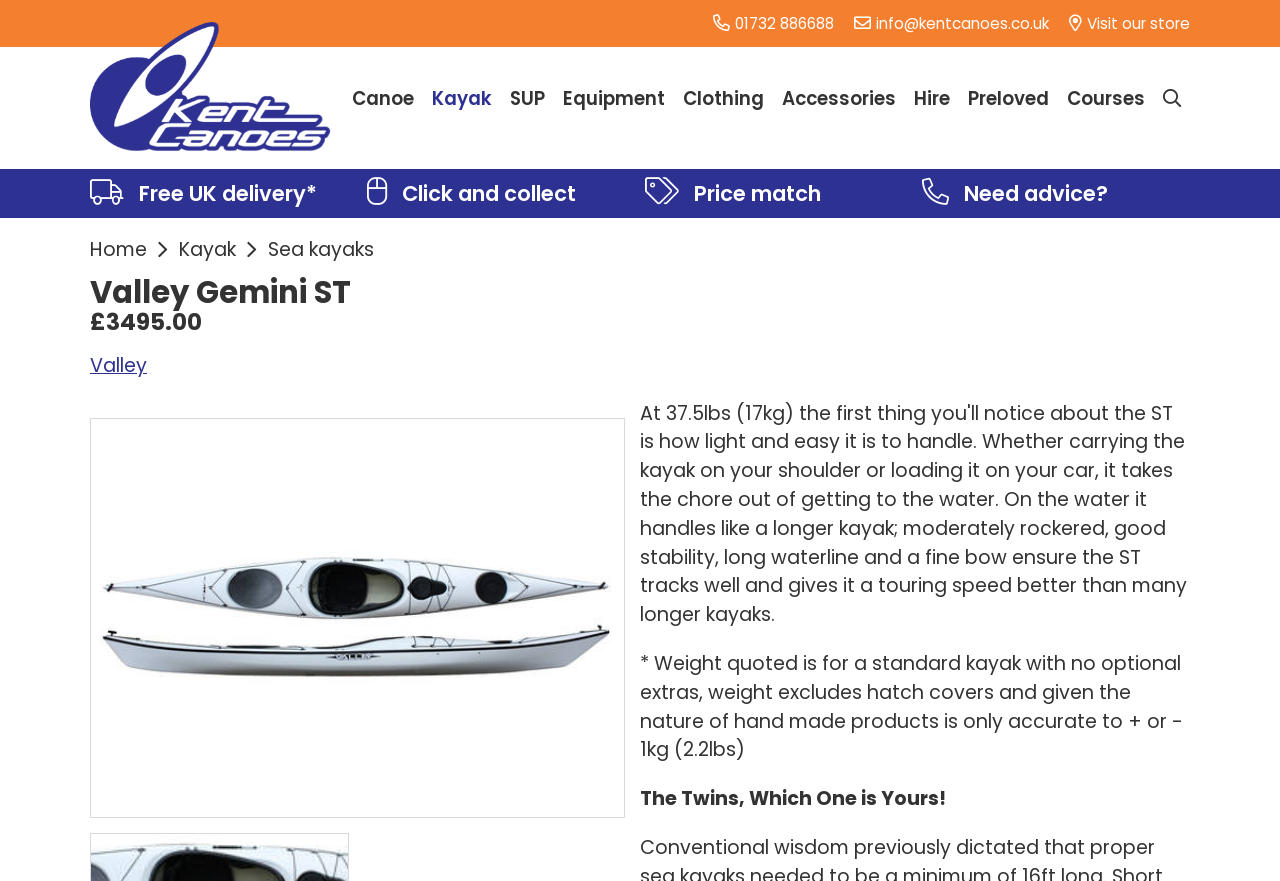Generate a thorough description of the webpage.

The webpage is about Valley Gemini ST, a kayak model from Kent Canoes. At the top, there is a header section with the company's contact information, including a phone number, email address, and a link to visit their store. 

Below the header, there is a navigation menu with links to different categories, such as Canoe, Kayak, SUP, Equipment, Clothing, Accessories, Hire, Preloved, and Courses. 

On the left side, there is a section with four links, each with an icon, offering free UK delivery, click and collect, price match, and advice. 

The main content of the page is about the Valley Gemini ST kayak, with a heading displaying the product name and price, £3495.00. There is a link to the Valley brand and a detailed description of the product, including its weight. 

On the right side, there is a large image of the Valley Gemini ST kayak, taking up most of the space. 

At the bottom of the page, there is a paragraph of text providing additional information about the weight of the kayak, and another paragraph with a promotional message, "The Twins, Which One is Yours!".